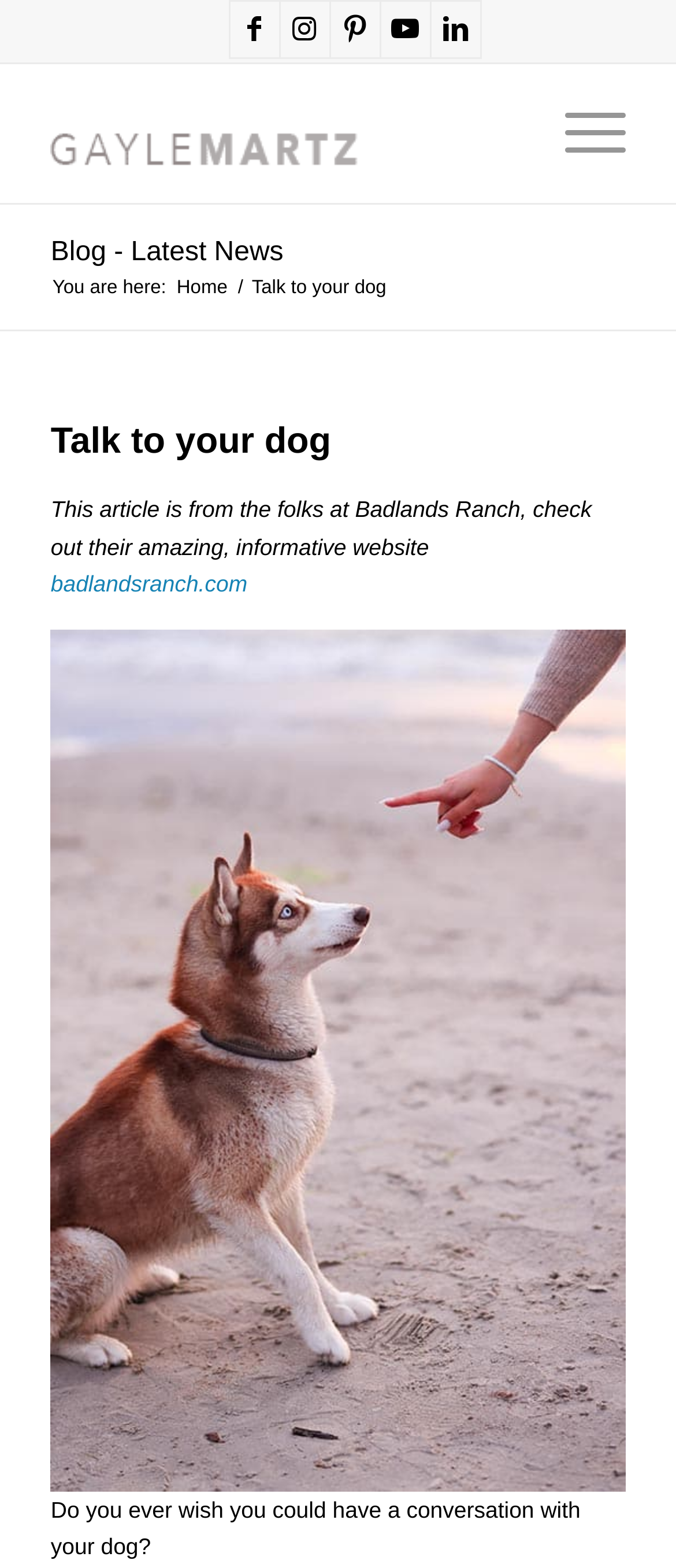Identify and provide the text of the main header on the webpage.

Talk to your dog